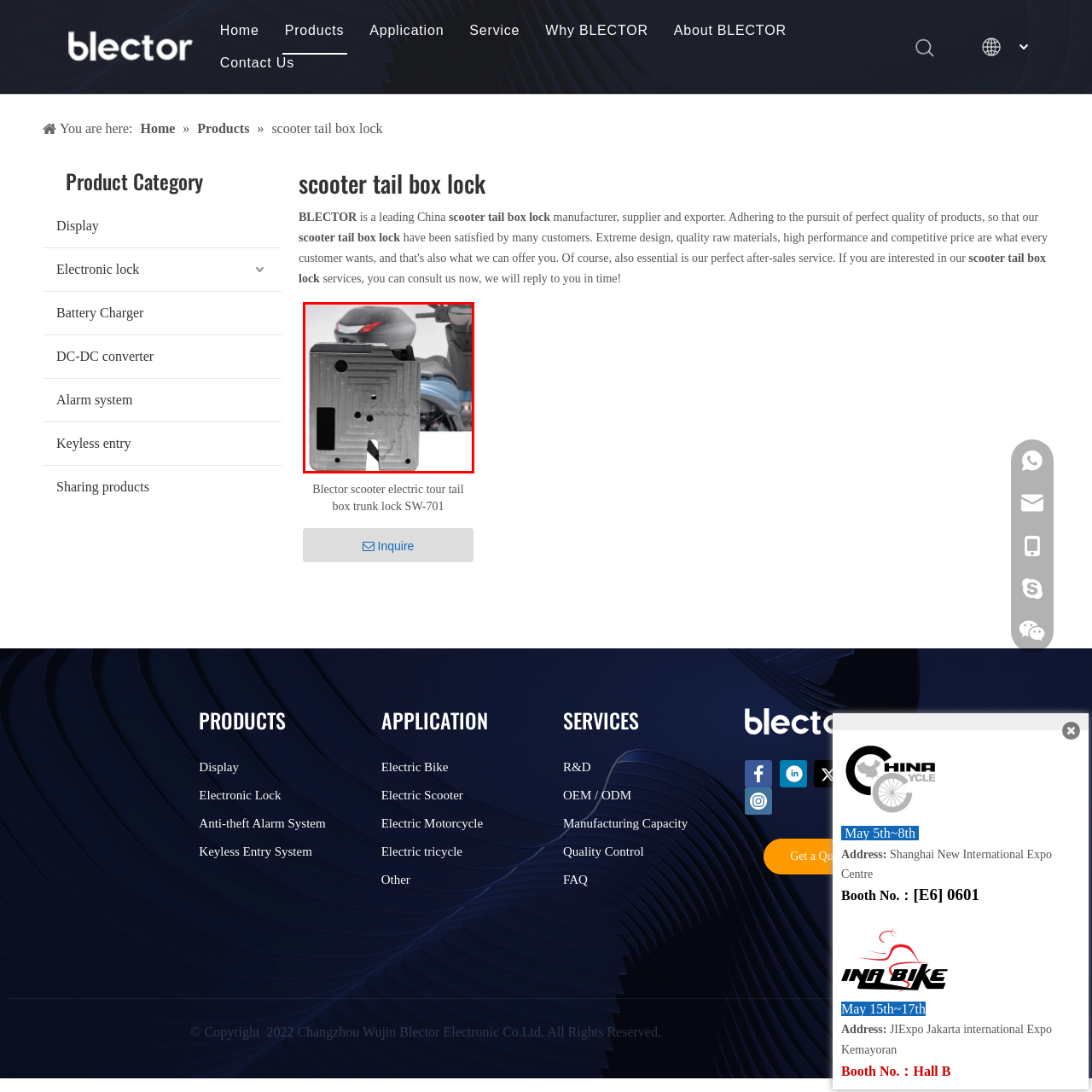Consider the image within the red frame and reply with a brief answer: What is the purpose of the lock?

Securing scooter storage compartment